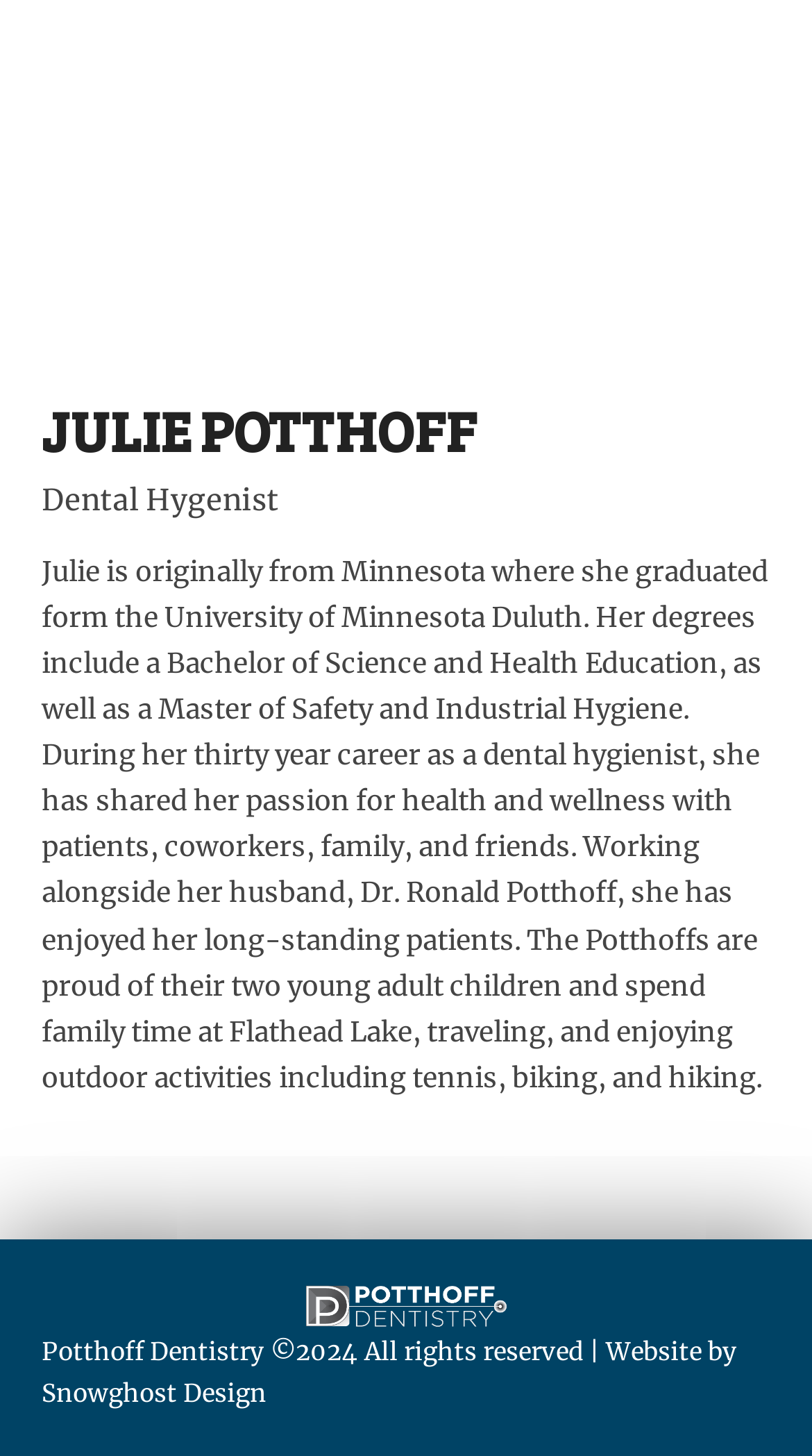What is Julie's profession?
Answer the question with as much detail as possible.

The text description of Julie Potthoff mentions that she has a thirty-year career as a dental hygienist, and her profession is also mentioned as 'Dental Hygenist' in the heading.